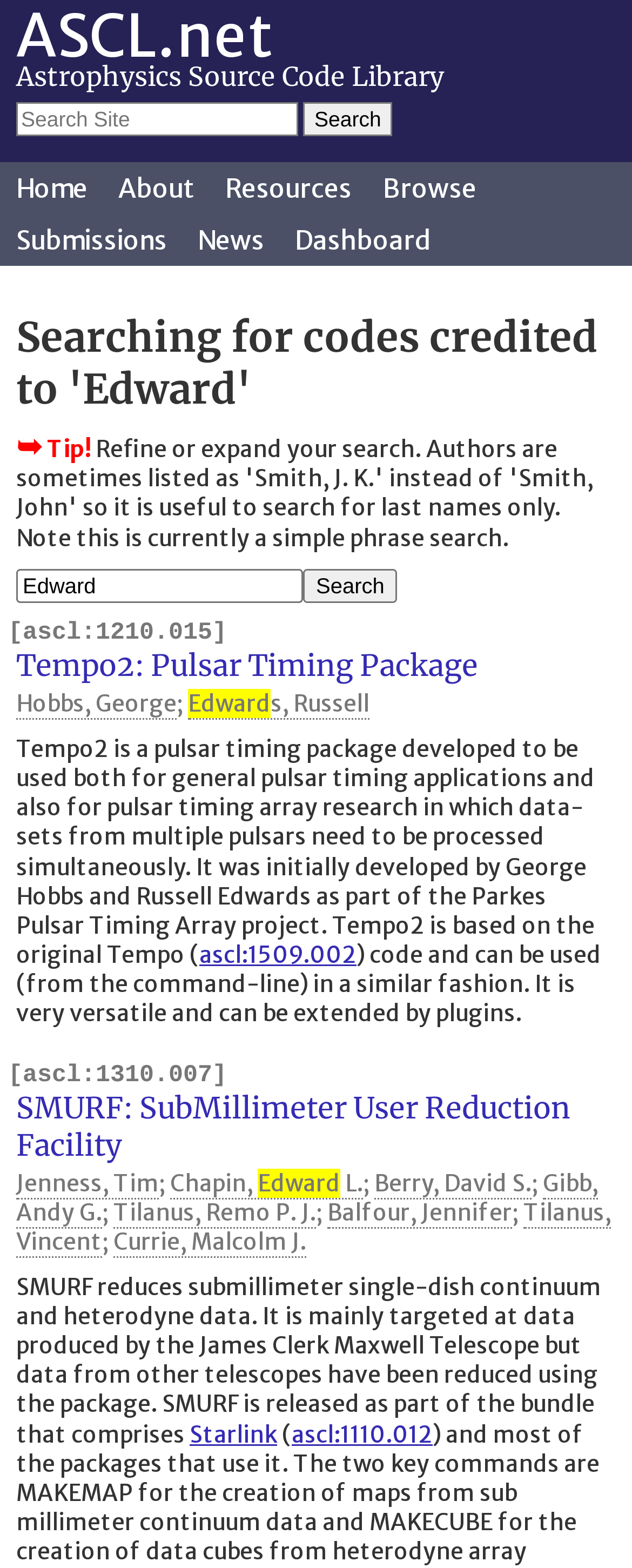Extract the bounding box coordinates for the UI element described as: "SMURF: SubMillimeter User Reduction Facility".

[0.026, 0.696, 0.903, 0.744]